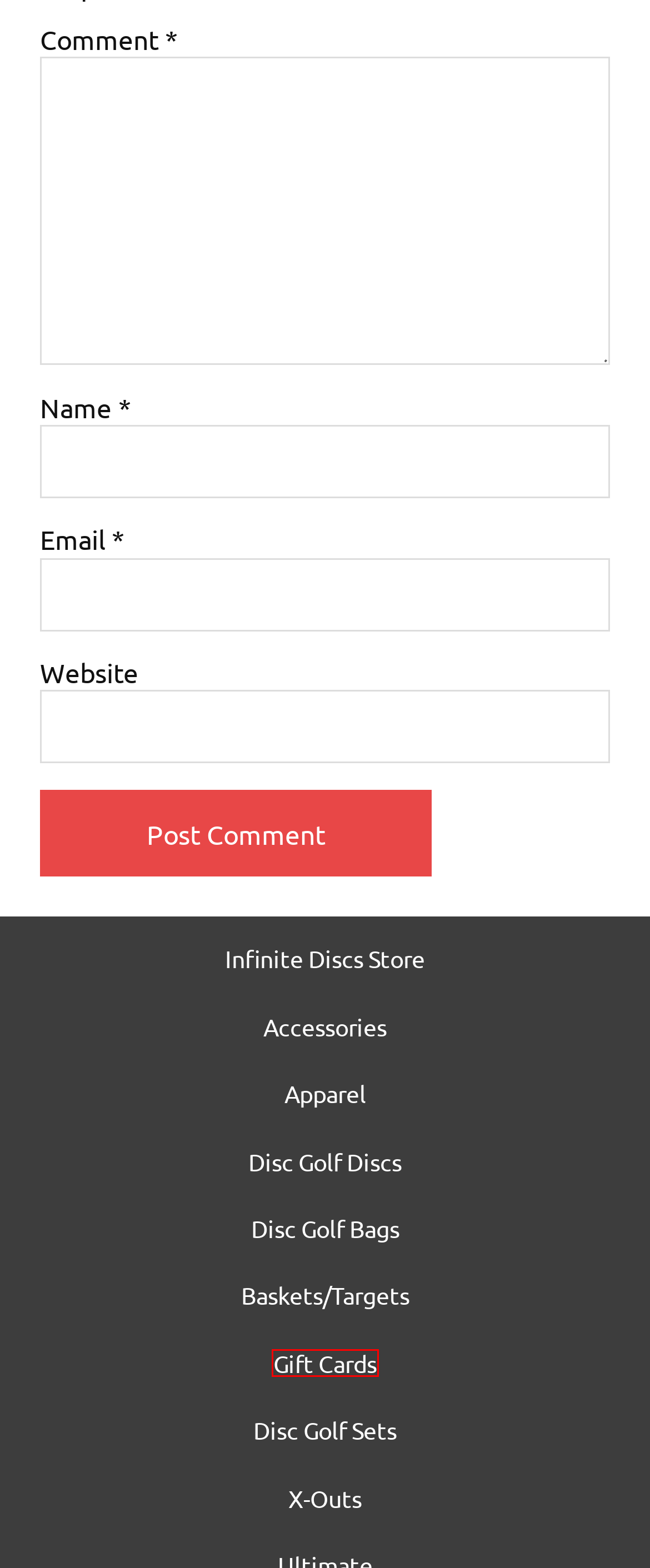You have a screenshot of a webpage with a red bounding box around an element. Choose the best matching webpage description that would appear after clicking the highlighted element. Here are the candidates:
A. Disc Golf Bags - Huge Selection, Best Prices, Fast Shipping!
B. Disc Golf Baskets for Sale - Top Rated and Best Priced Baskets
C. Infinite Discs - Page Not Found
D. Disc Golf Sets - Starter sets, bulk packages, and mystery boxes.
E. Disc Golf Gift Cards: The Best Gift Certificates in Disc Golf
F. Disc Golf Clothing and Apparel
G. InfiniteDiscs.com - The online store for Disc Golf Discs
H. Disc Golf Accessories - Miscellaneous Items for Your Disc Golf Needs

E